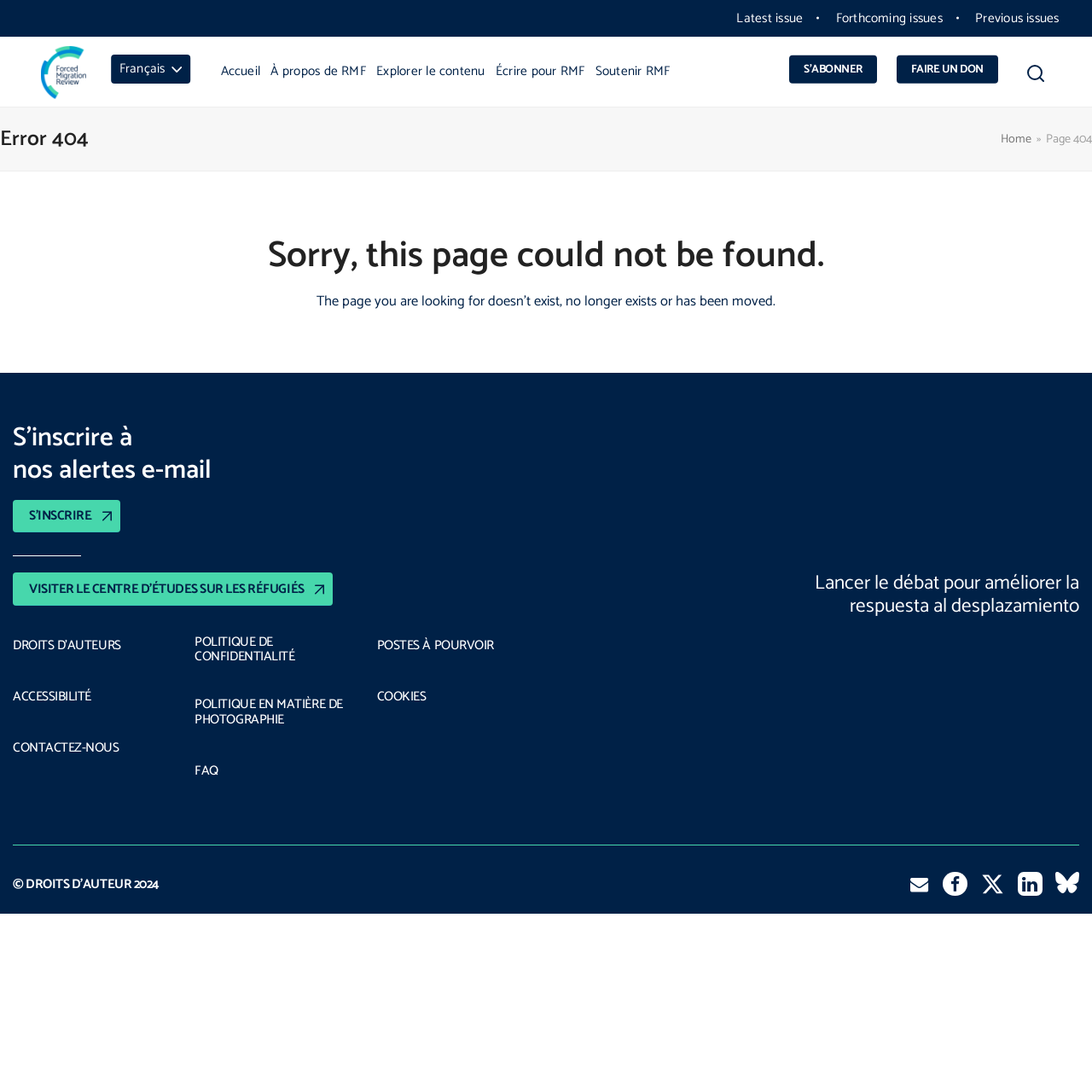Answer this question in one word or a short phrase: What is the name of the review mentioned on the webpage?

Forced Migration Review